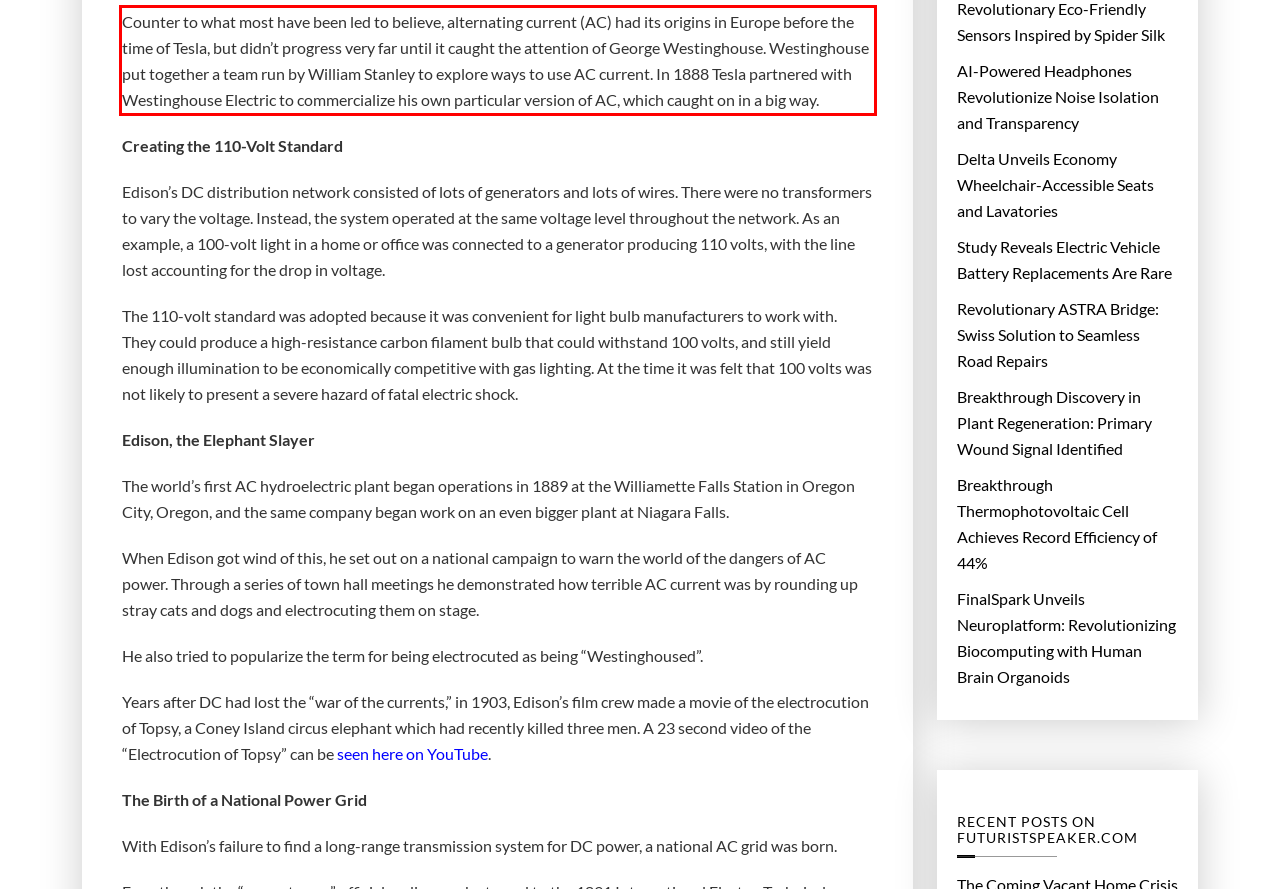Analyze the screenshot of a webpage where a red rectangle is bounding a UI element. Extract and generate the text content within this red bounding box.

Counter to what most have been led to believe, alternating current (AC) had its origins in Europe before the time of Tesla, but didn’t progress very far until it caught the attention of George Westinghouse. Westinghouse put together a team run by William Stanley to explore ways to use AC current. In 1888 Tesla partnered with Westinghouse Electric to commercialize his own particular version of AC, which caught on in a big way.